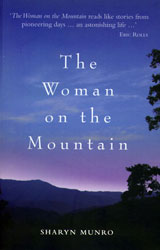Provide a brief response to the question below using one word or phrase:
What is the author's name?

Sharyn Munro